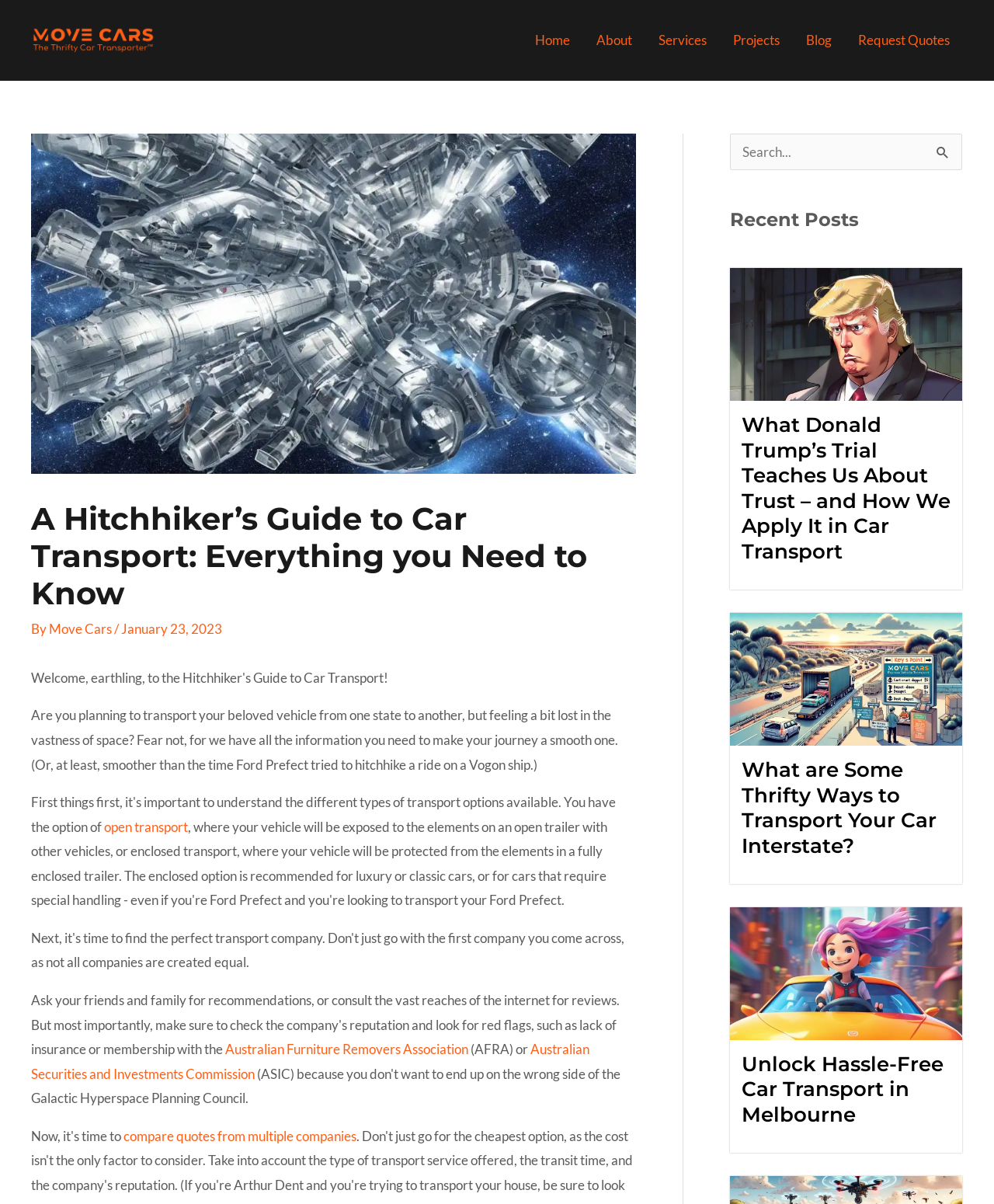Provide a brief response to the question below using a single word or phrase: 
How many recent posts are listed on the webpage?

3